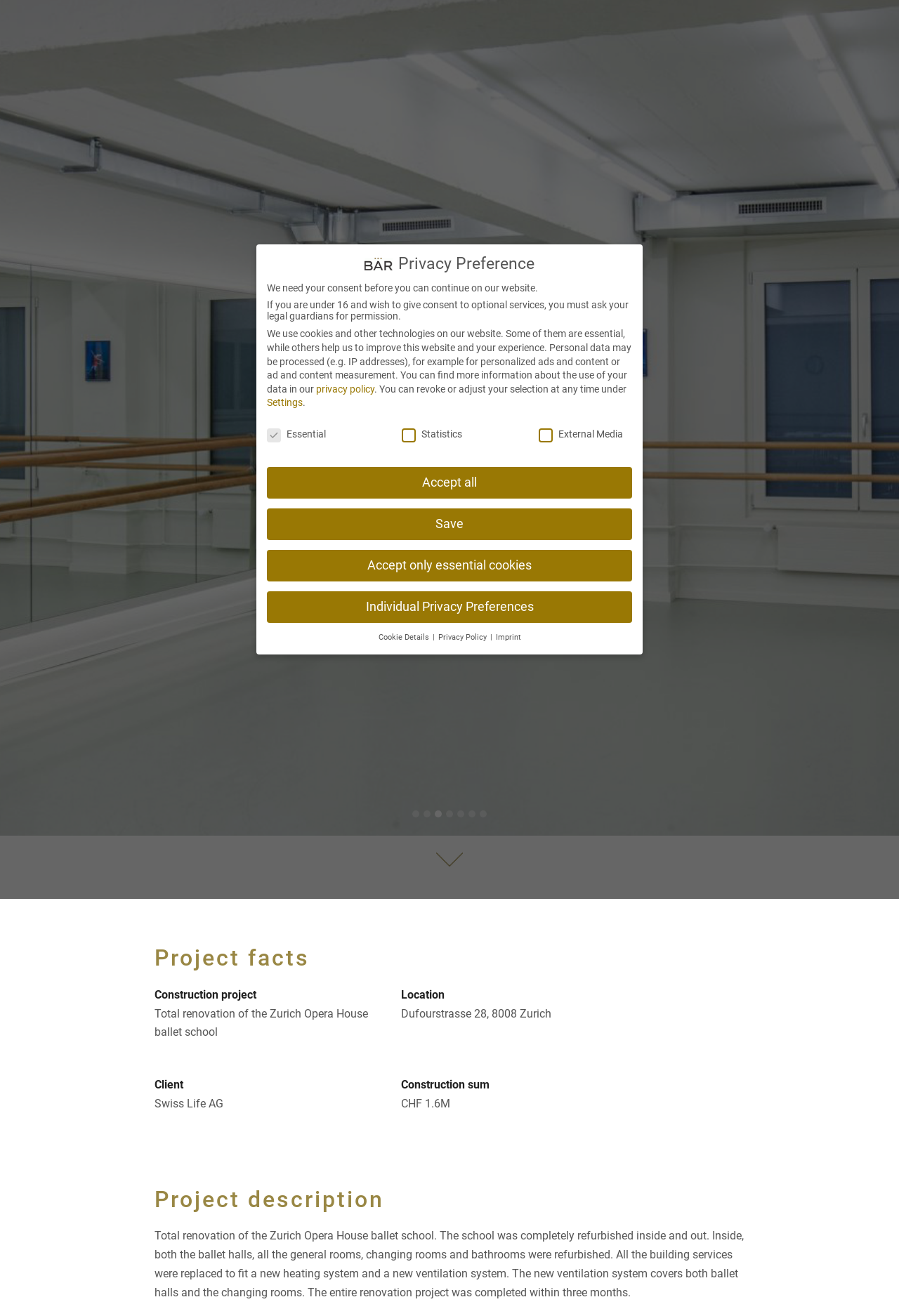Identify the bounding box of the HTML element described as: "Settings".

[0.297, 0.302, 0.337, 0.31]